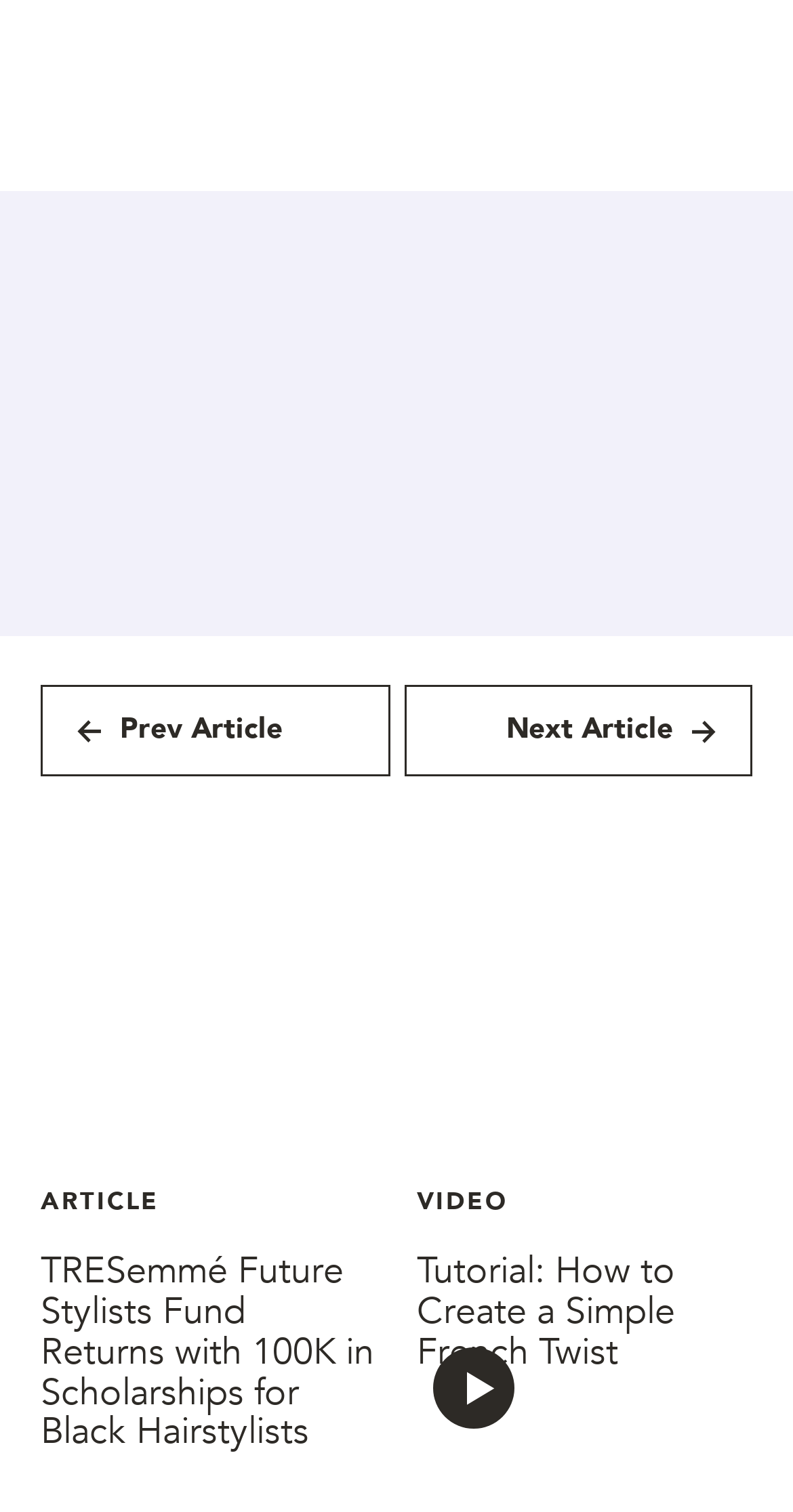Using the information in the image, give a detailed answer to the following question: What is the purpose of the newsletter signup section?

I read the text in the newsletter signup section, which states 'Sign up to our newsletter and get exclusive hair care tips and tricks from the experts at All Things Hair', indicating that the purpose of this section is to allow users to sign up for a newsletter to receive exclusive hair care tips.